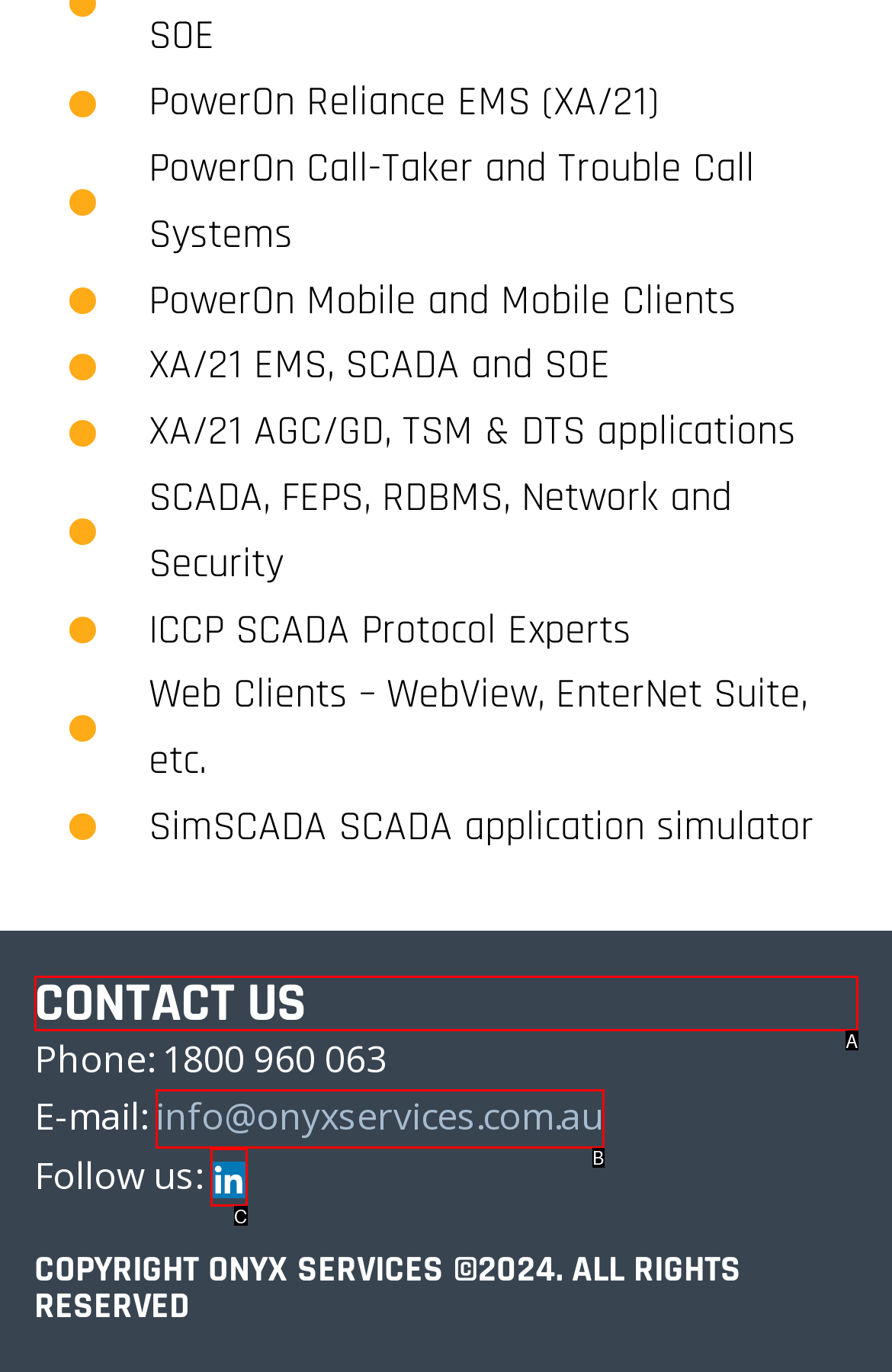Tell me the letter of the HTML element that best matches the description: info@onyxservices.com.au from the provided options.

B